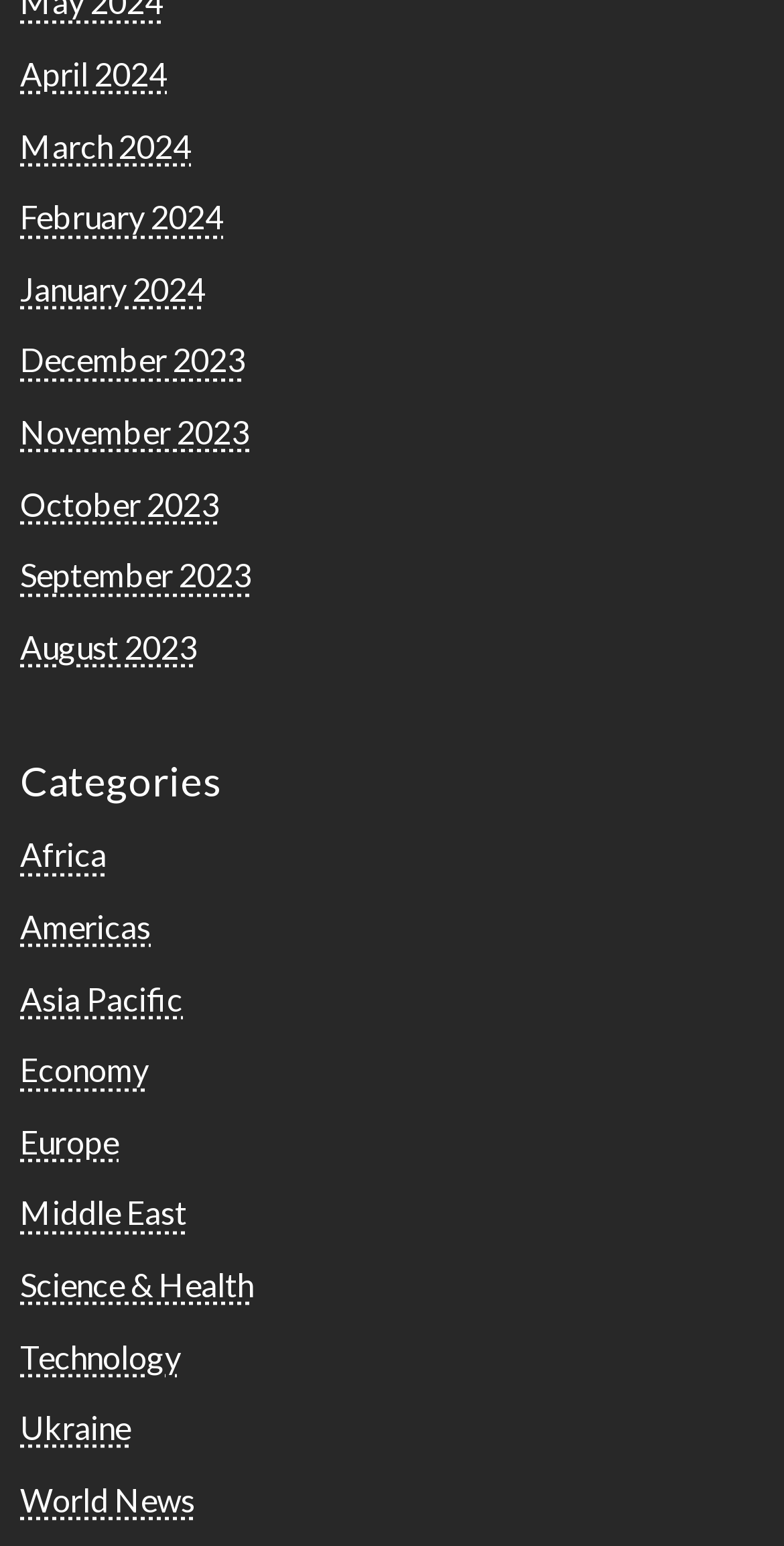Given the webpage screenshot, identify the bounding box of the UI element that matches this description: "Europe".

[0.026, 0.726, 0.151, 0.75]